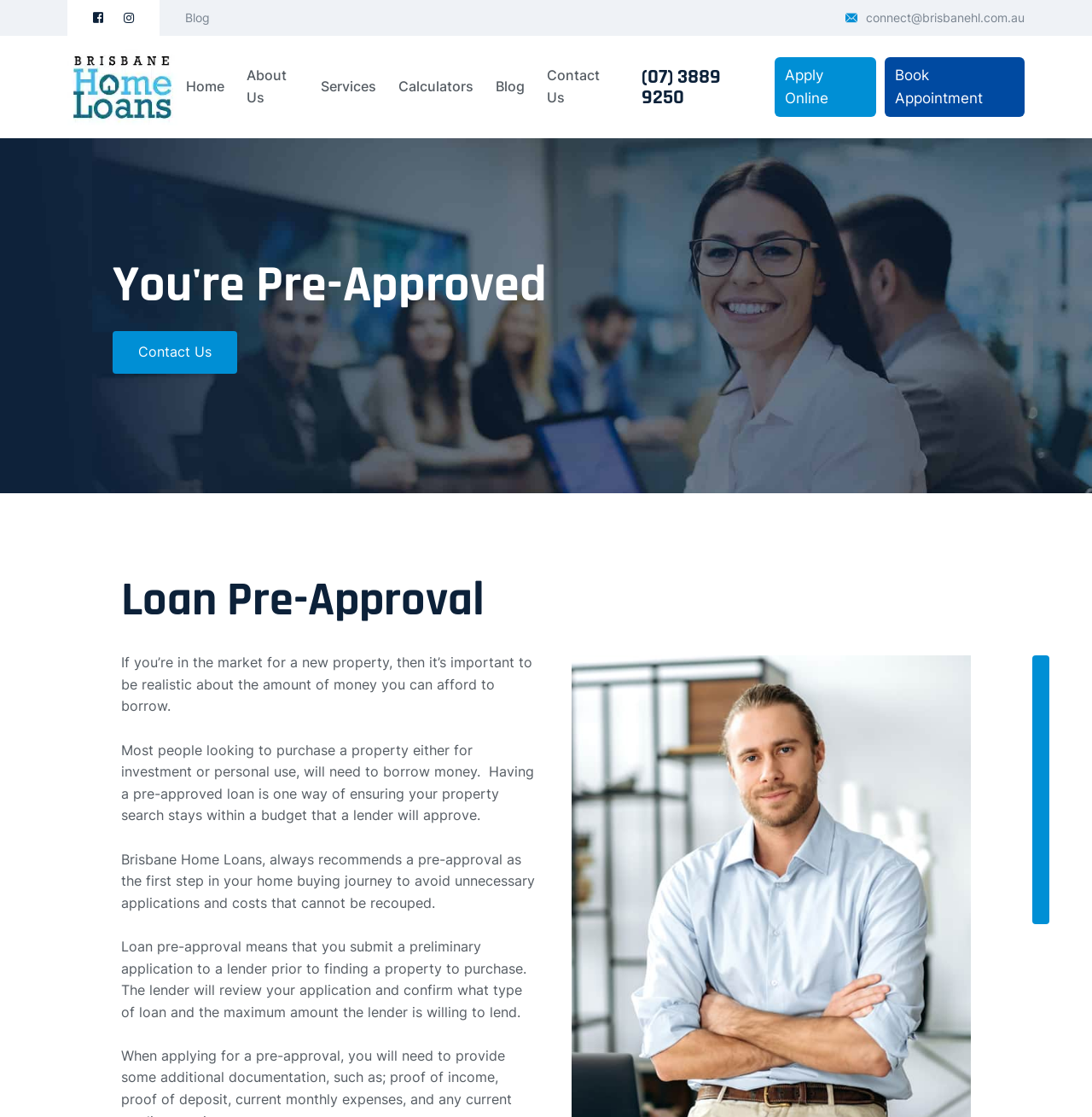What is the benefit of getting a pre-approved loan?
Please craft a detailed and exhaustive response to the question.

I found this answer by reading the static text element that says 'Brisbane Home Loans, always recommends a pre-approval as the first step in your home buying journey to avoid unnecessary applications and costs that cannot be recouped.' This text is located in the main content area of the webpage.